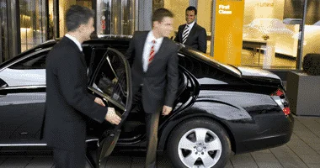How many people are visible in the image?
Please use the visual content to give a single word or phrase answer.

Three